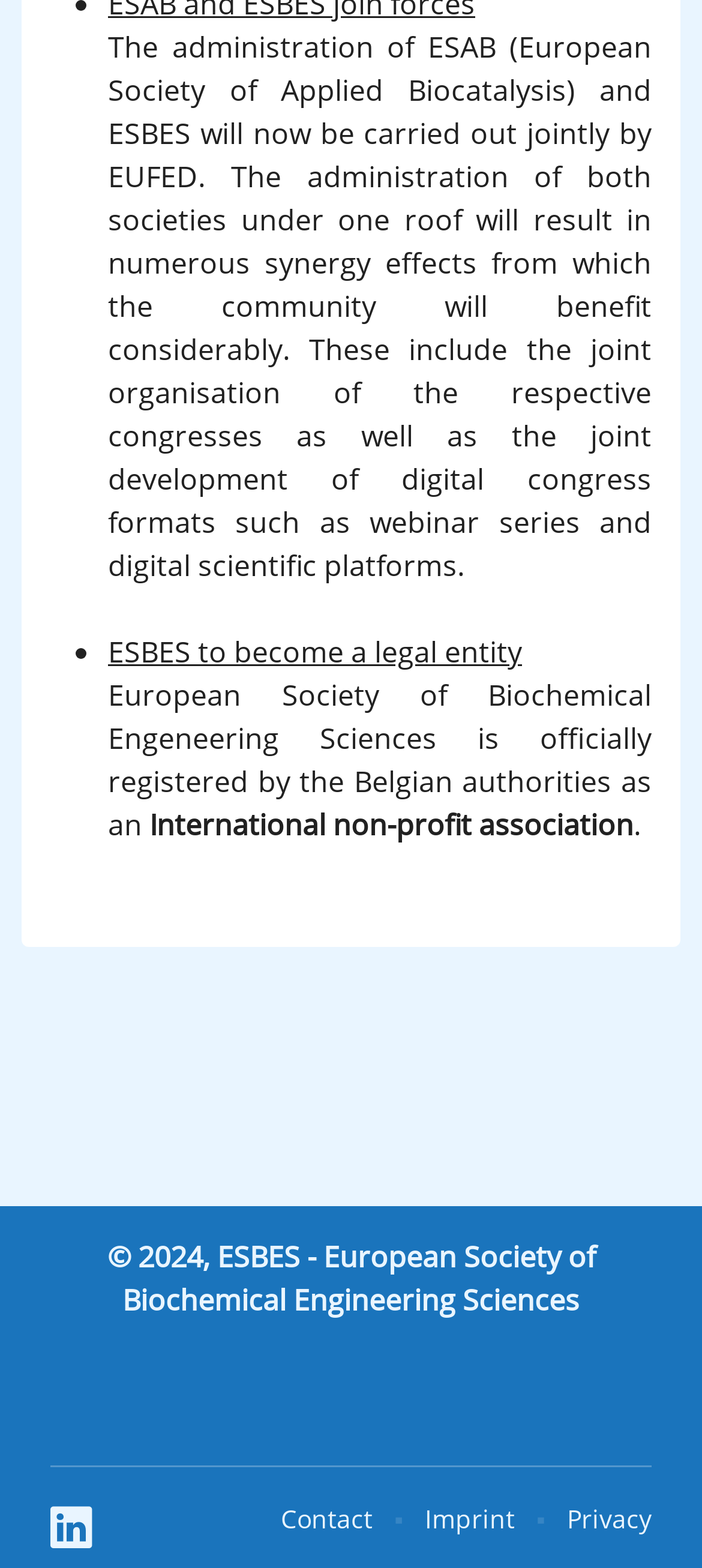What is ESBES officially registered as?
Refer to the screenshot and answer in one word or phrase.

International non-profit association